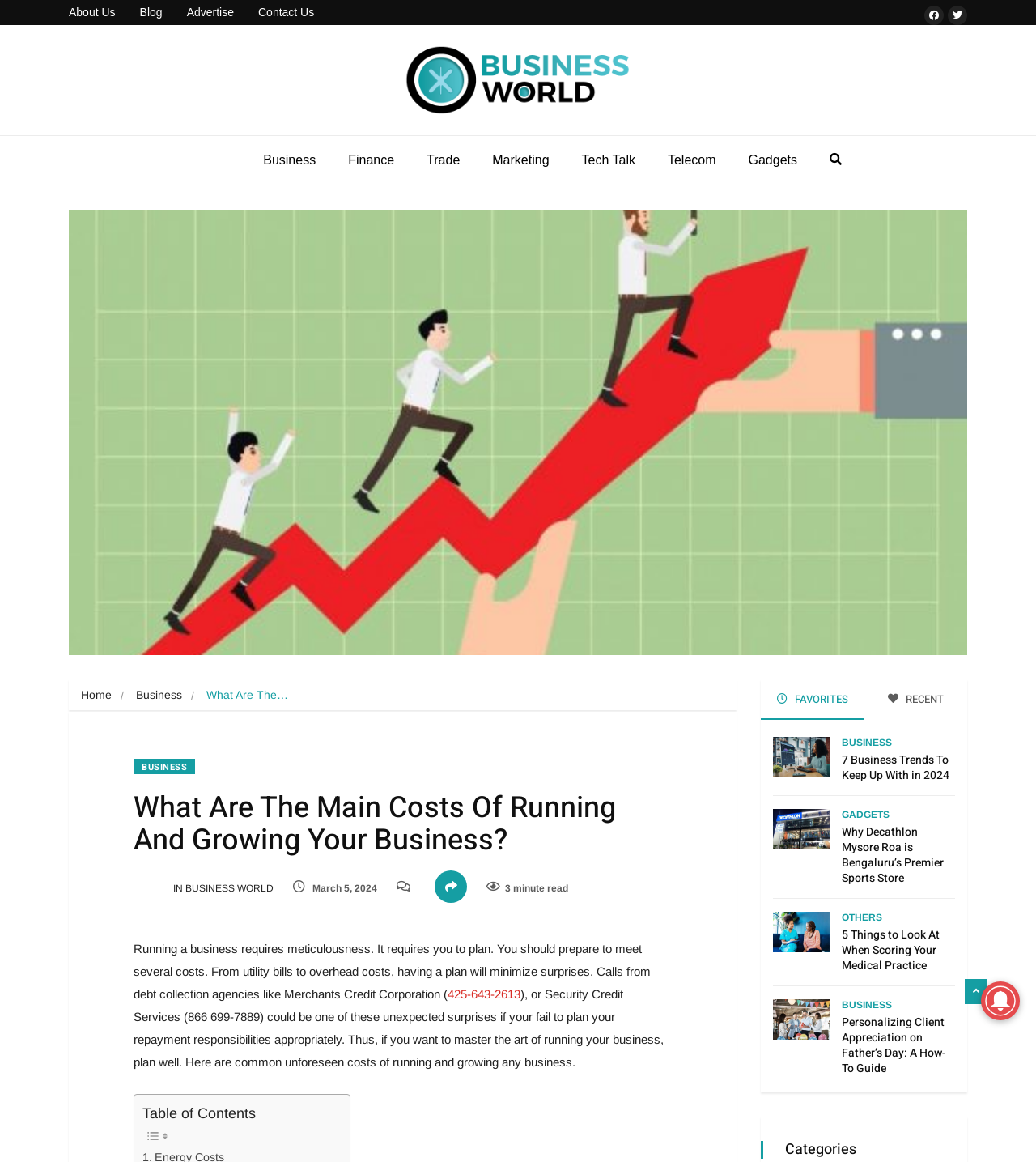Please specify the bounding box coordinates of the clickable region to carry out the following instruction: "Click on the 'Business' category". The coordinates should be four float numbers between 0 and 1, in the format [left, top, right, bottom].

[0.238, 0.117, 0.32, 0.159]